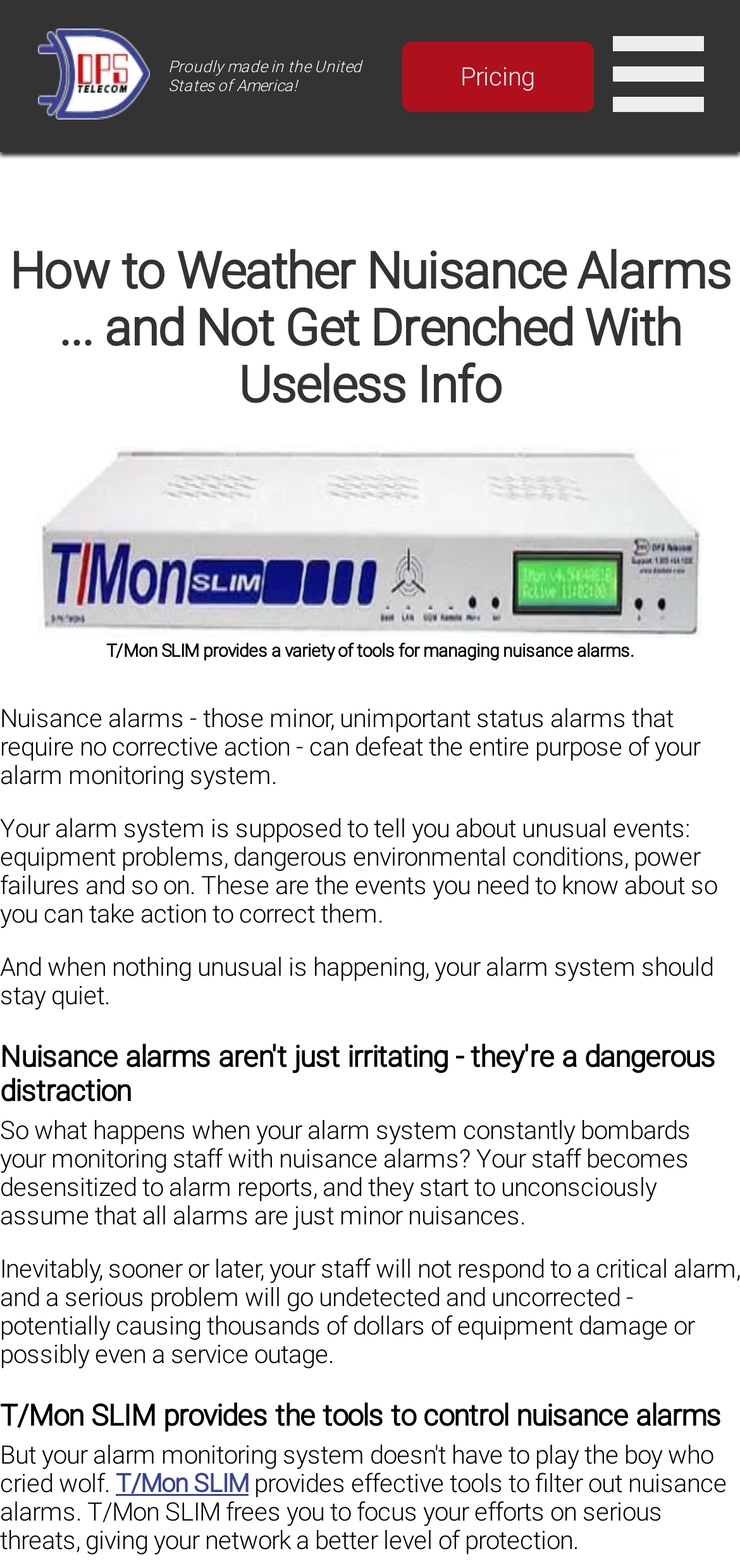Provide a brief response to the question using a single word or phrase: 
What is the logo at the top left corner of the webpage?

DPS Telecom Fresno Logo